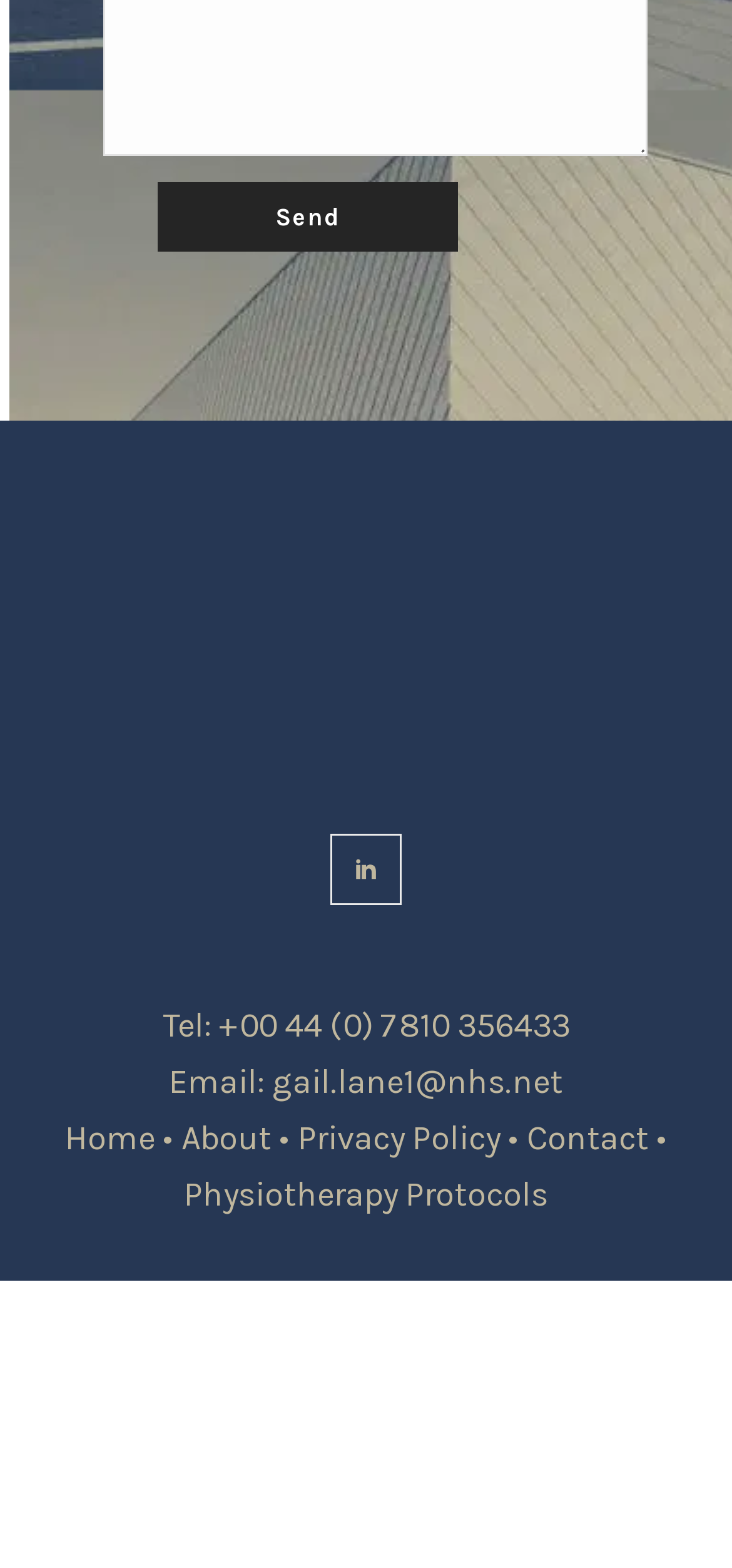Provide the bounding box coordinates in the format (top-left x, top-left y, bottom-right x, bottom-right y). All values are floating point numbers between 0 and 1. Determine the bounding box coordinate of the UI element described as: name="s" placeholder="Search …" title="Search for:"

None